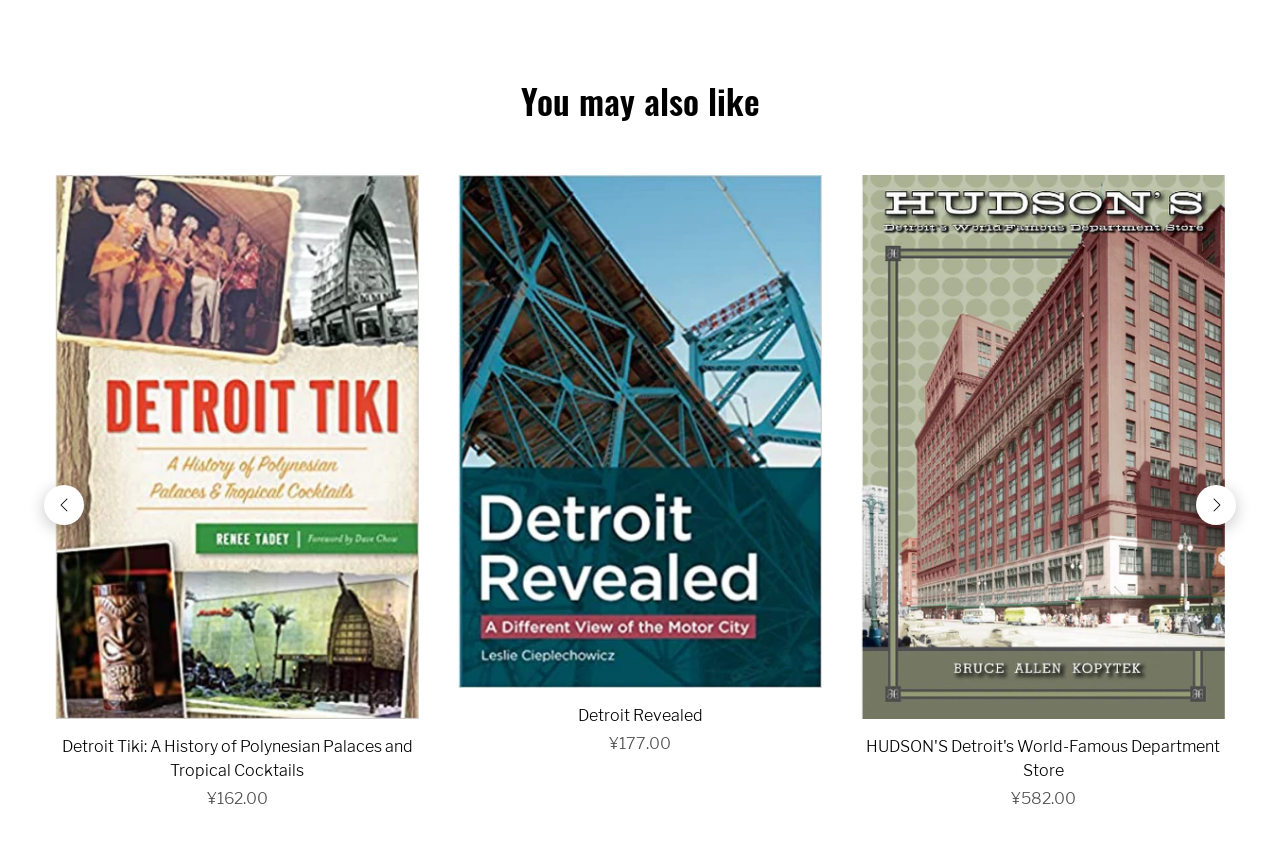What is the title of the first recommended product?
Using the picture, provide a one-word or short phrase answer.

Detroit Tiki: A History of Polynesian Palaces and Tropical Cocktails